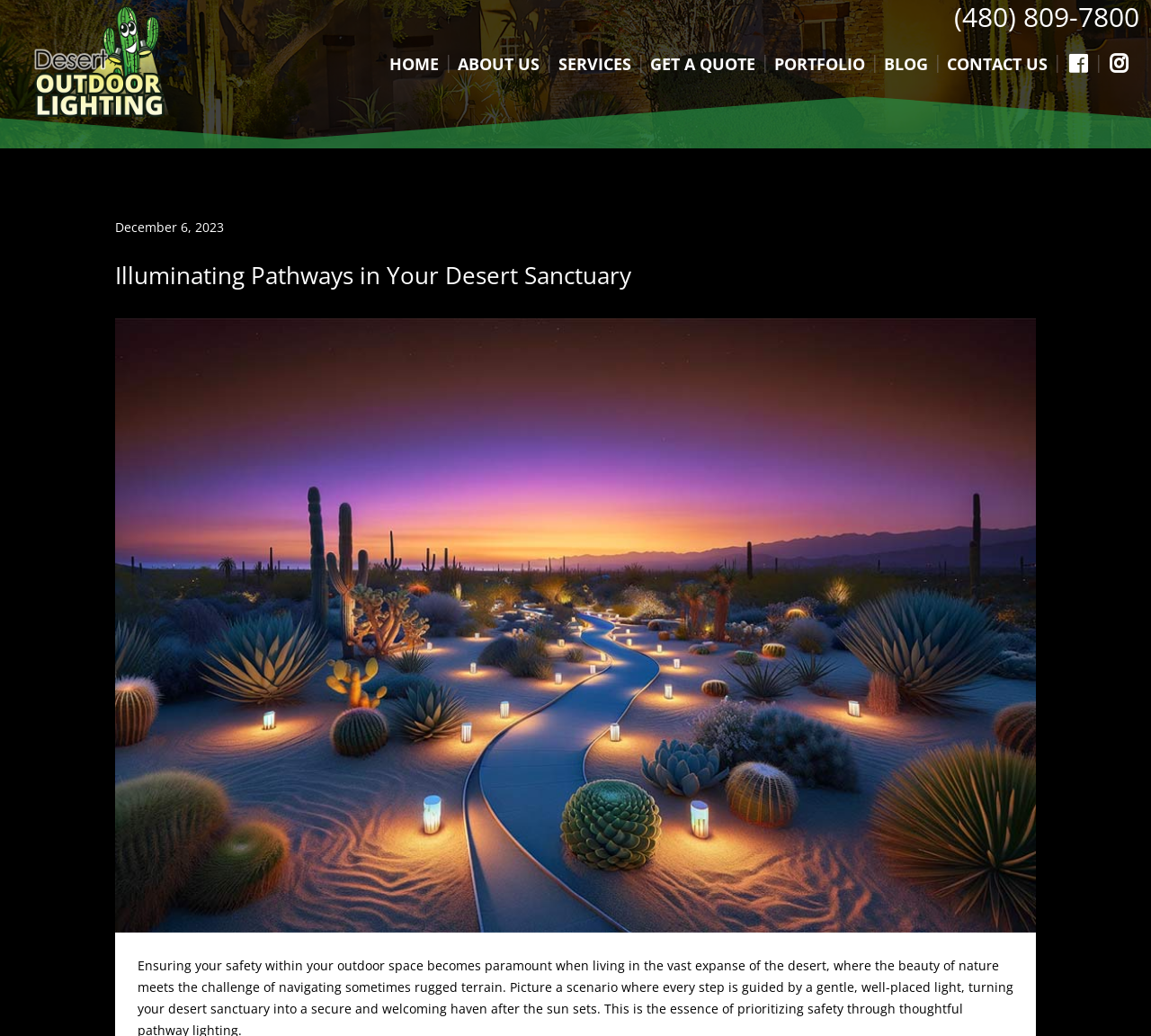Illustrate the webpage's structure and main components comprehensively.

The webpage appears to be the homepage of a company called Desert Outdoor Lighting, which specializes in outdoor lighting solutions for desert environments. At the top left corner, there is a logo of the company, accompanied by a phone number "(480) 809-7800" in a prominent heading. 

Below the logo, there is a navigation menu with seven links: "HOME", "ABOUT US", "SERVICES", "GET A QUOTE", "PORTFOLIO", "BLOG", and "CONTACT US". These links are positioned horizontally, taking up most of the width of the page. 

To the right of the navigation menu, there are two social media links, "Facebook" and "Instagram". 

On the left side of the page, there is a date "December 6, 2023" displayed in a static text element. Below the date, there is a main heading "Illuminating Pathways in Your Desert Sanctuary" that spans almost the entire width of the page. 

Underneath the main heading, there is a large image that takes up most of the page's width and height, showcasing an example of walkway illumination, which is likely a service offered by the company.